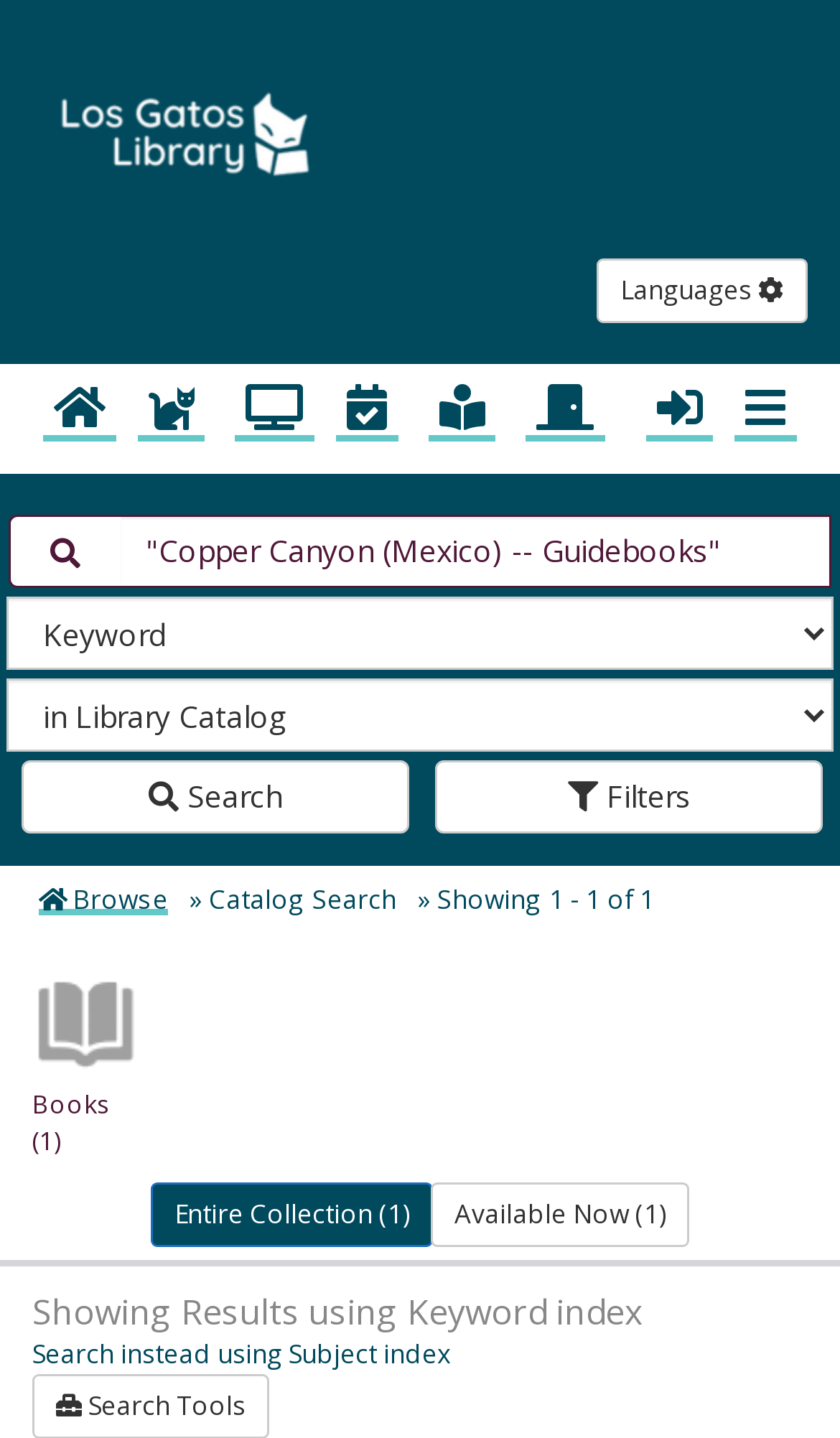Pinpoint the bounding box coordinates of the element you need to click to execute the following instruction: "Search for a book". The bounding box should be represented by four float numbers between 0 and 1, in the format [left, top, right, bottom].

[0.143, 0.357, 0.99, 0.408]